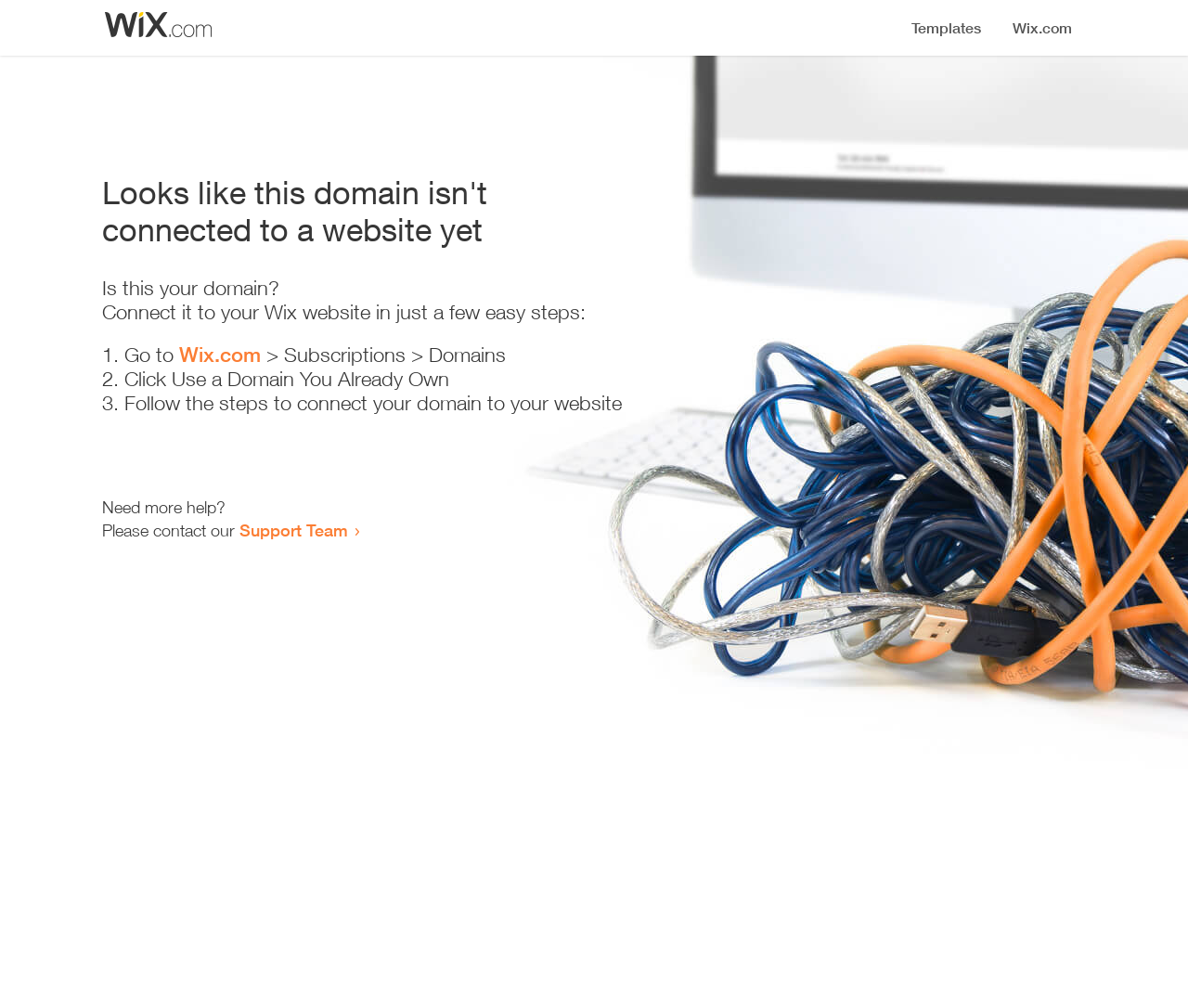Identify the main title of the webpage and generate its text content.

Looks like this domain isn't
connected to a website yet